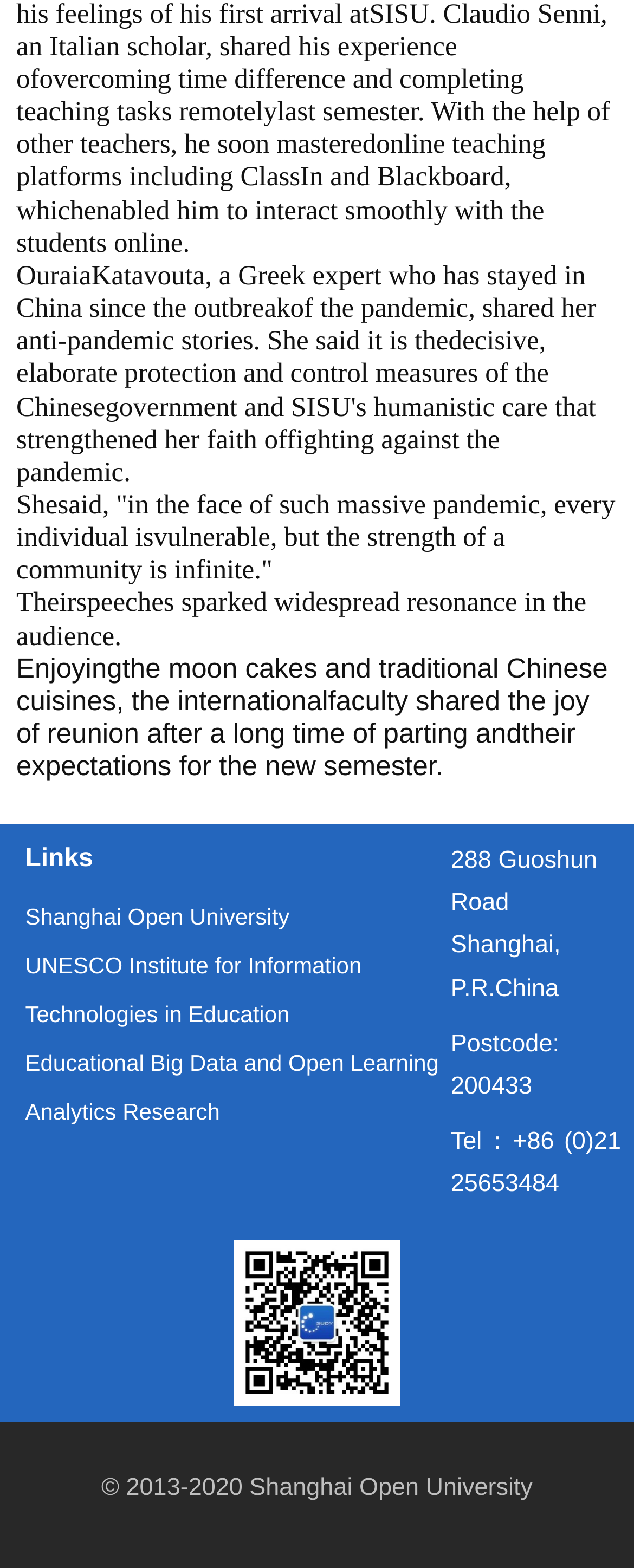Using the elements shown in the image, answer the question comprehensively: What is the postcode of the university?

I found the postcode by looking at the static text elements at the bottom of the webpage, where the contact information is typically located. The postcode is specified as '200433'.